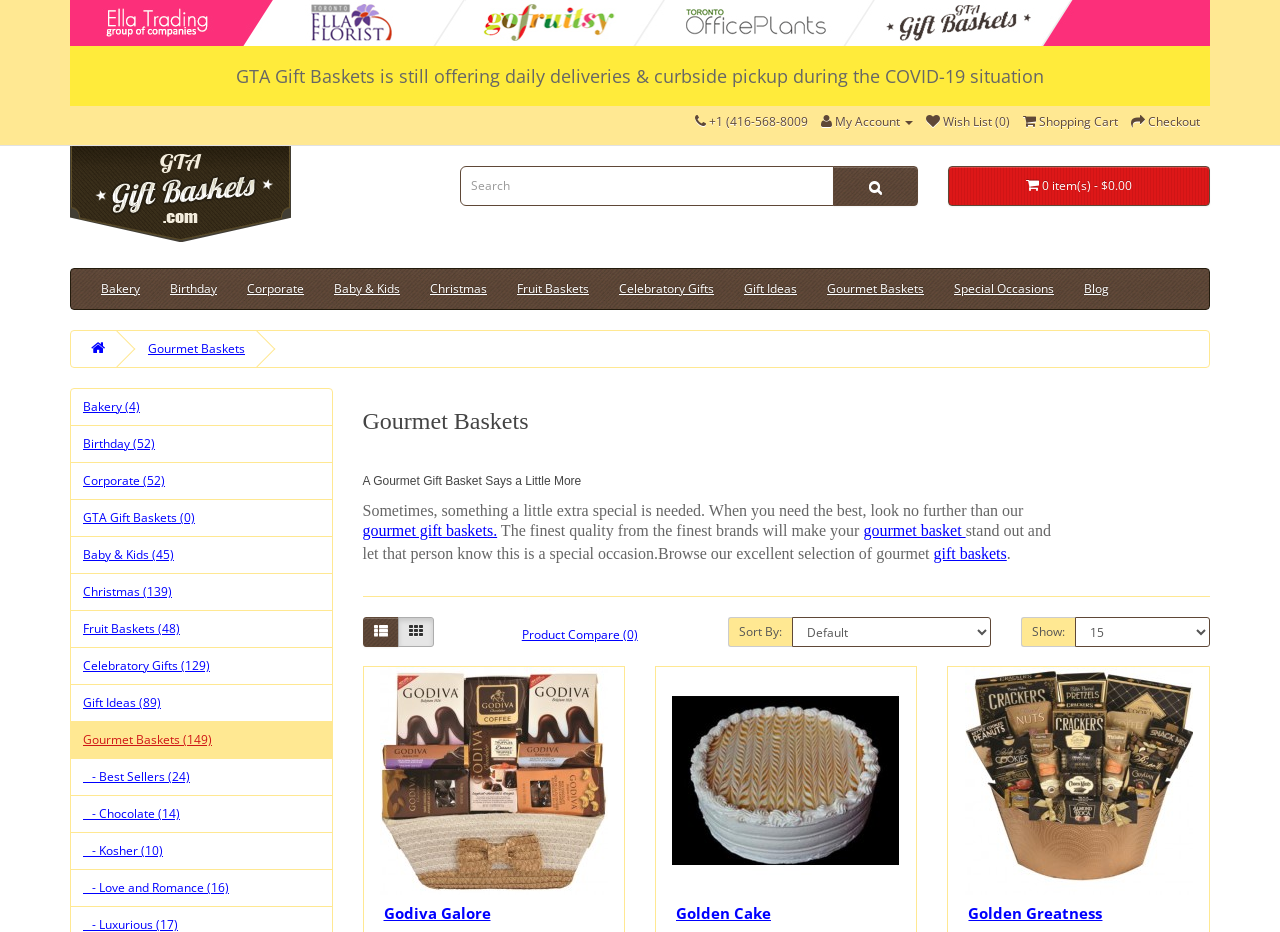What is the current status of GTA Gift Baskets during the COVID-19 situation?
Based on the image content, provide your answer in one word or a short phrase.

Offering daily deliveries and curbside pickup